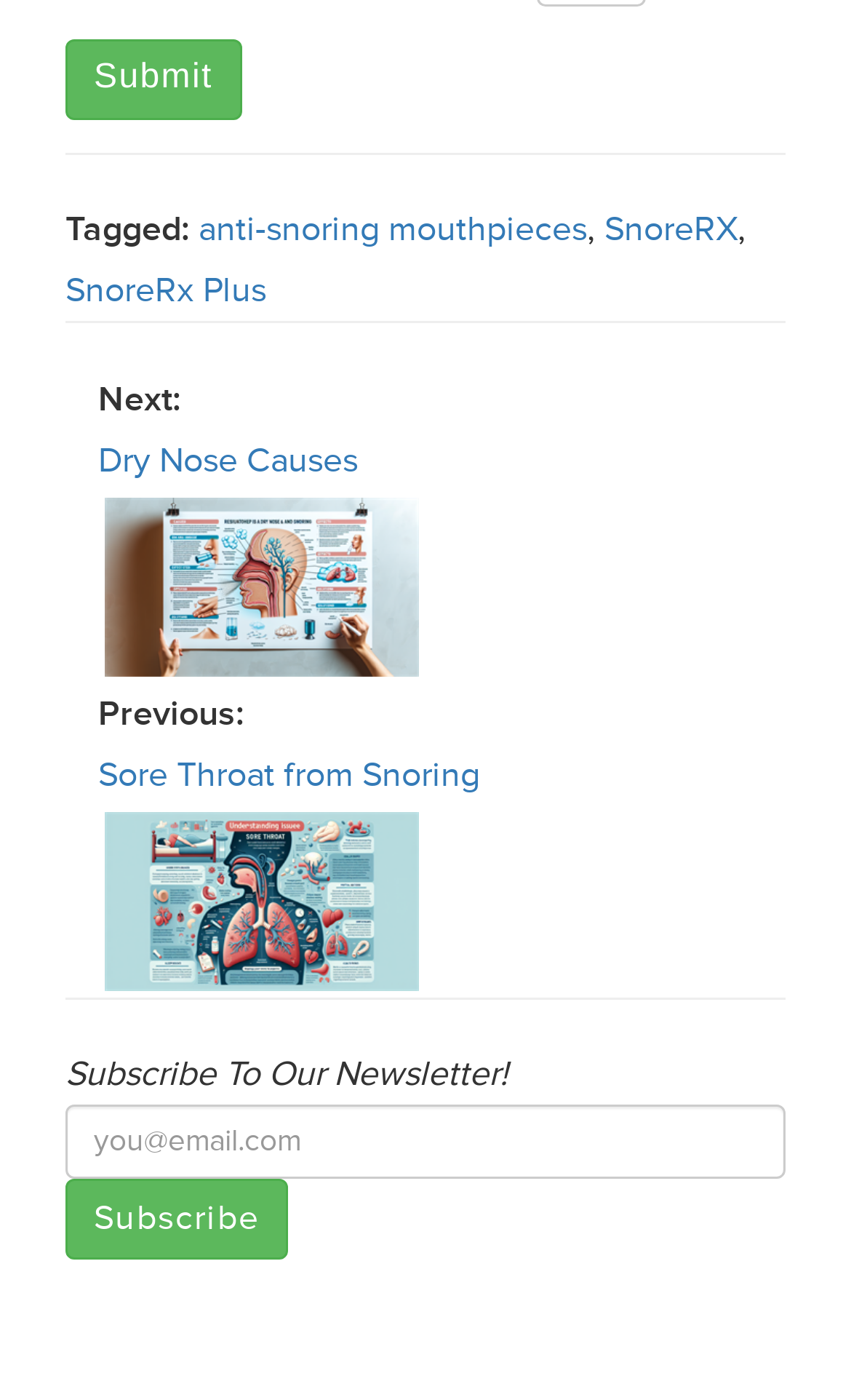Given the element description Jordan Tourism Board, specify the bounding box coordinates of the corresponding UI element in the format (top-left x, top-left y, bottom-right x, bottom-right y). All values must be between 0 and 1.

None